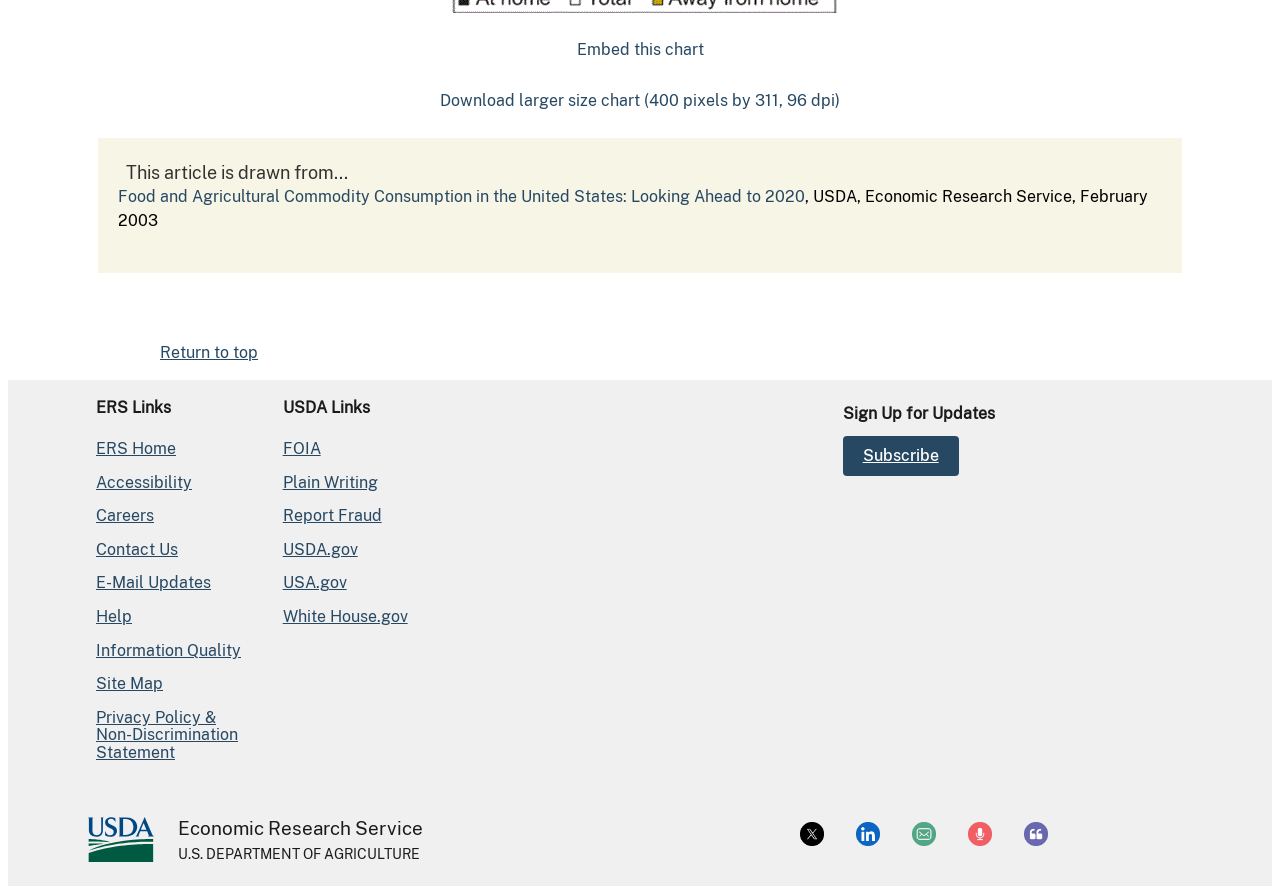Kindly determine the bounding box coordinates for the clickable area to achieve the given instruction: "Subscribe".

[0.674, 0.498, 0.733, 0.52]